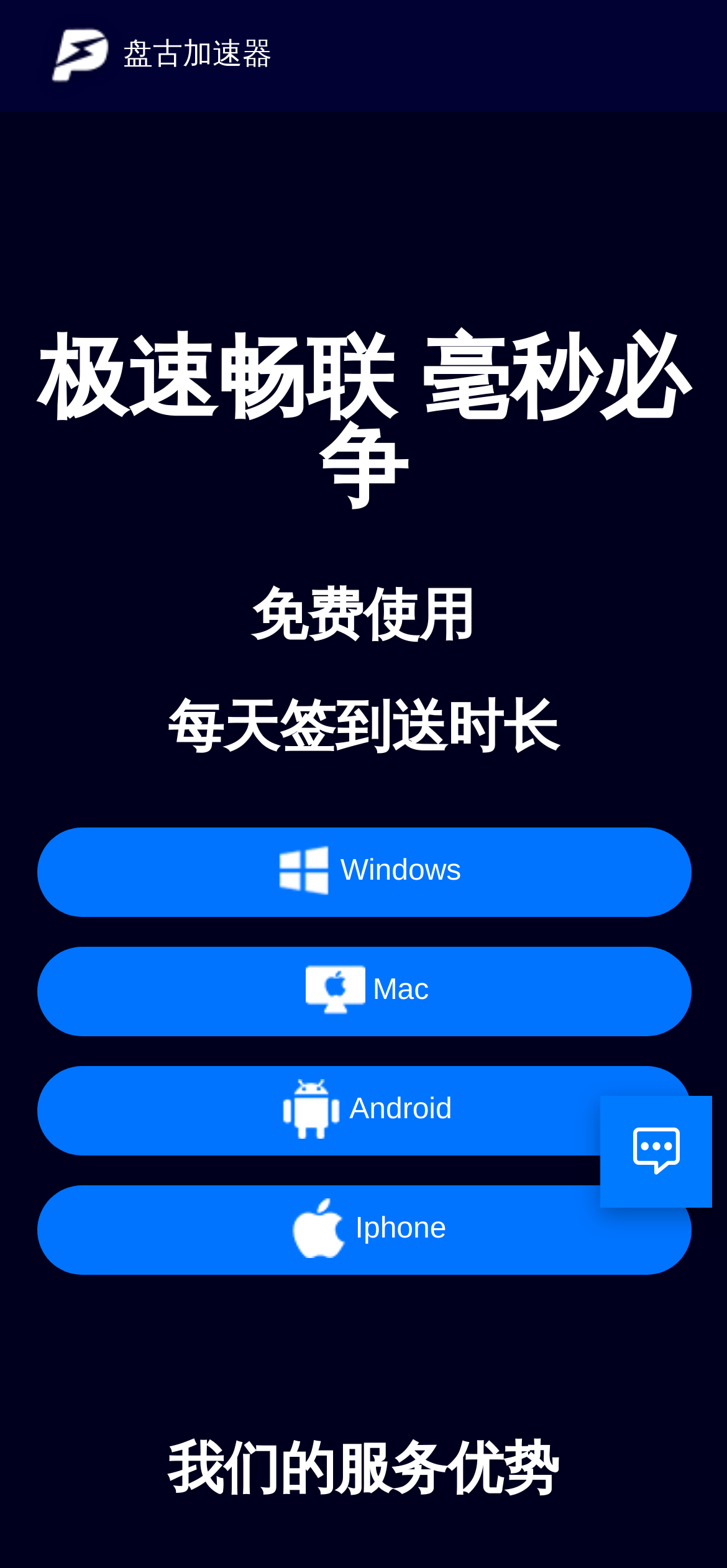How many platforms are supported by this accelerator?
Use the information from the image to give a detailed answer to the question.

The webpage provides links to download the accelerator on four different platforms: Windows, Mac, Android, and iPhone, indicating that the service supports these four platforms.